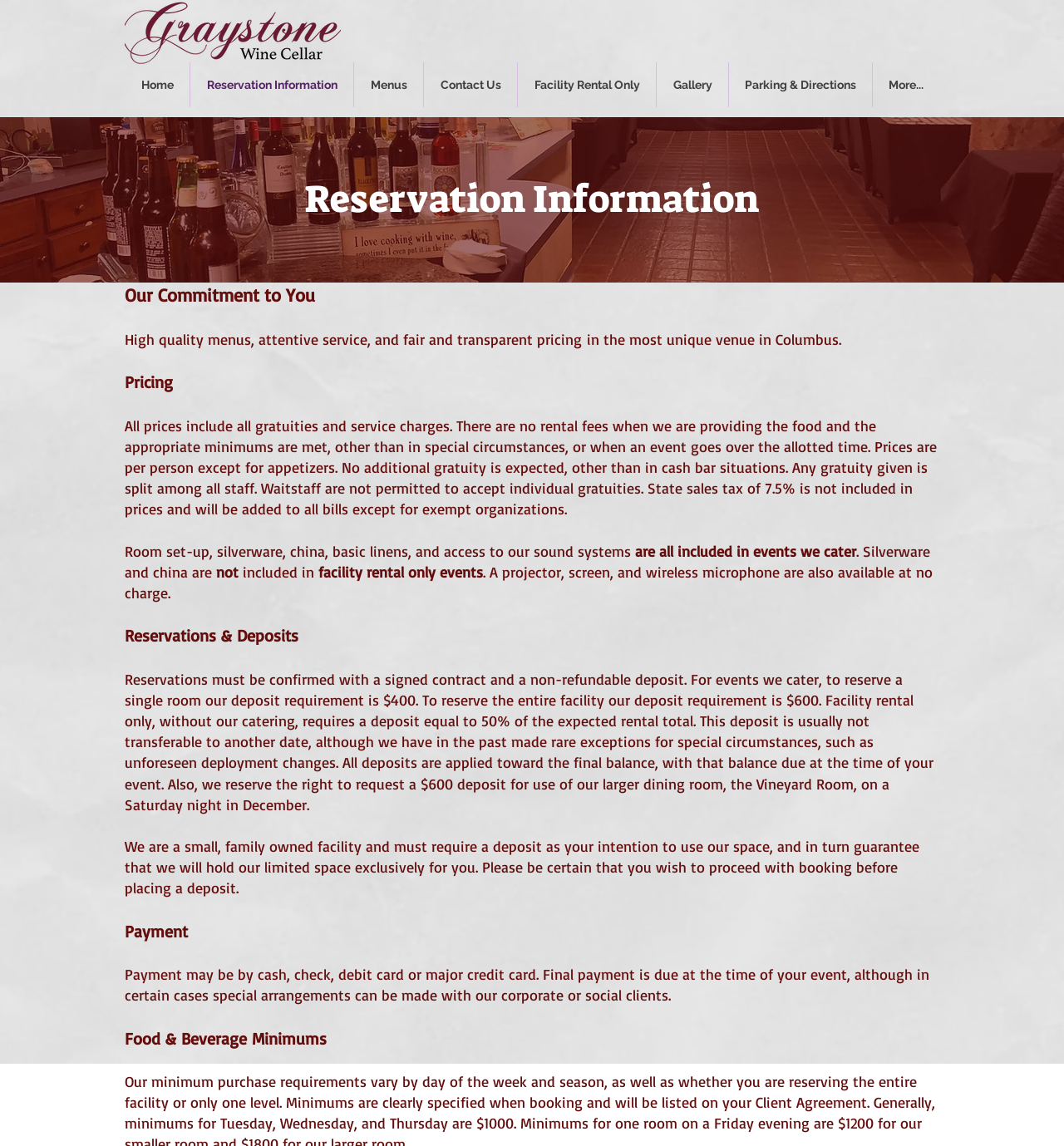Please locate the bounding box coordinates of the element's region that needs to be clicked to follow the instruction: "Explore Facility Rental Only options". The bounding box coordinates should be provided as four float numbers between 0 and 1, i.e., [left, top, right, bottom].

[0.487, 0.054, 0.616, 0.094]